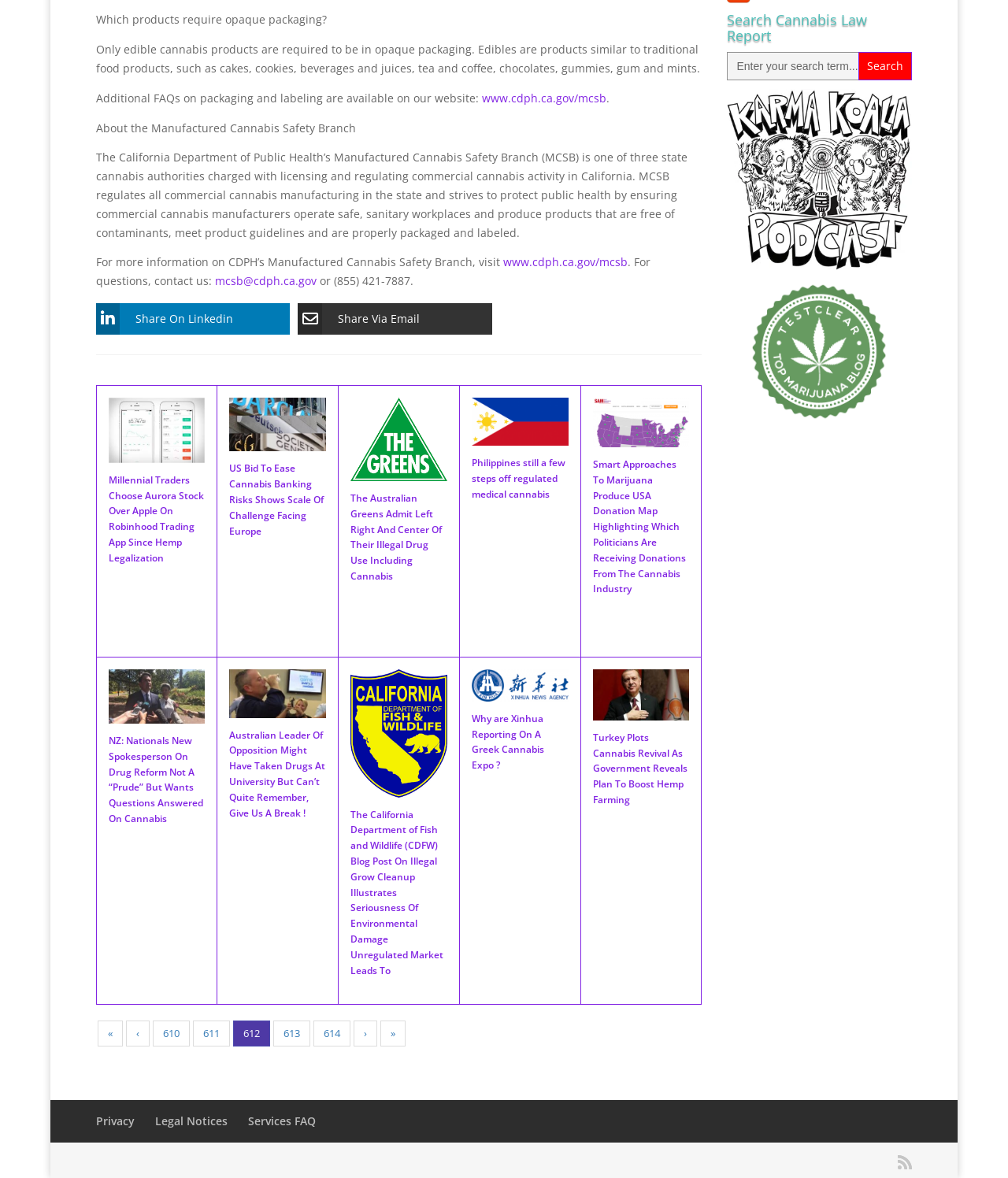What is the topic of the webpage?
Relying on the image, give a concise answer in one word or a brief phrase.

Cannabis